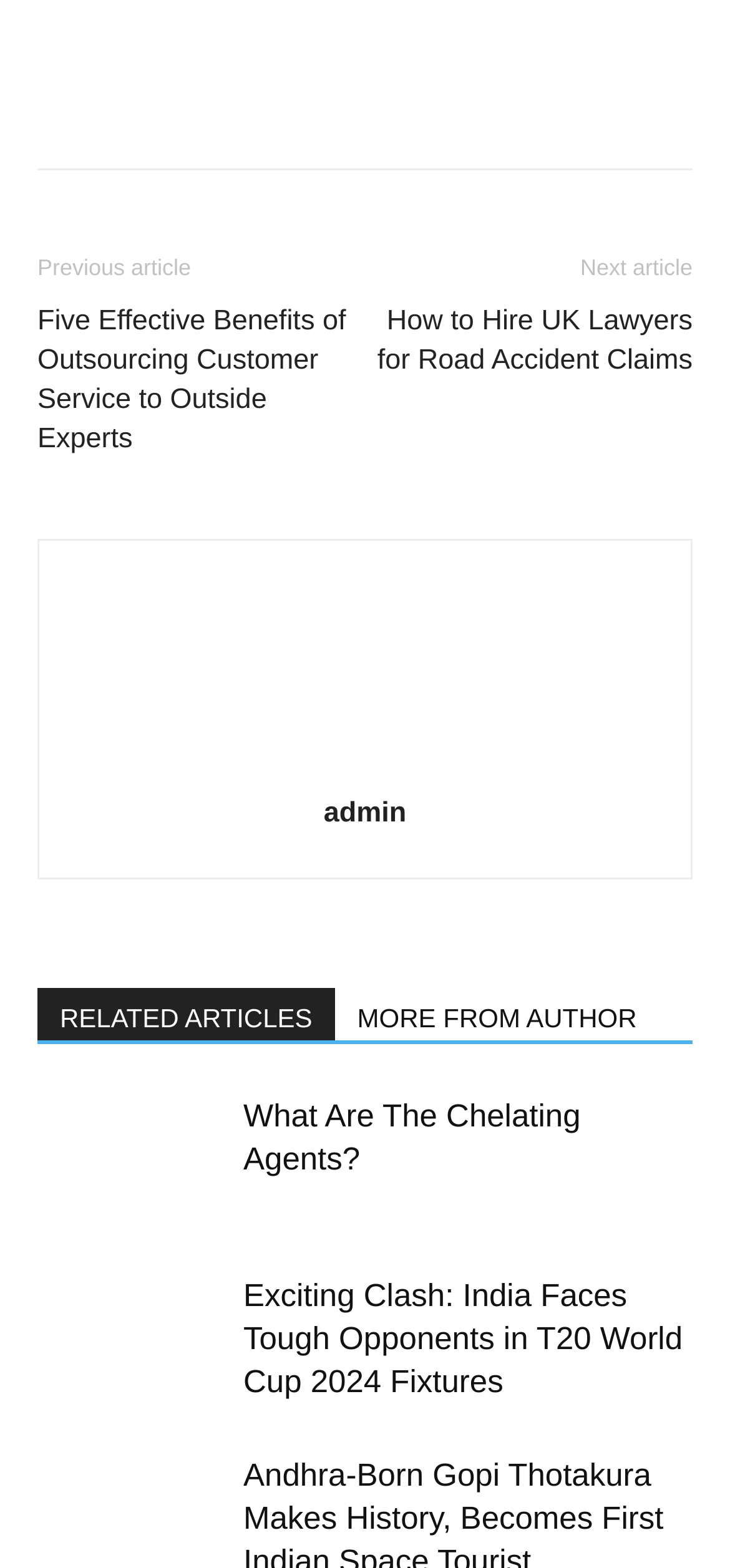Please respond to the question using a single word or phrase:
What is the previous article?

Previous article